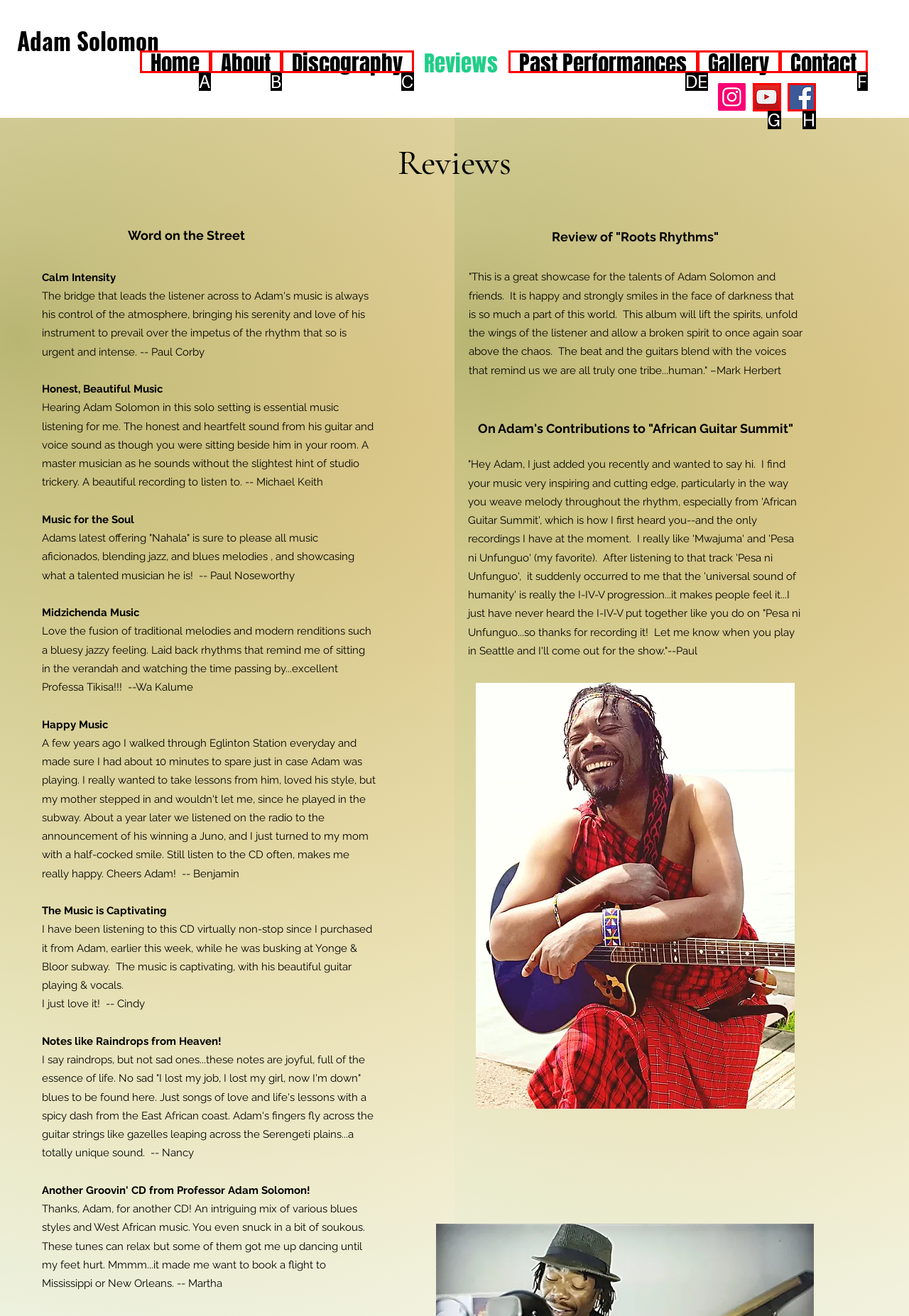Match the description: Discography to the appropriate HTML element. Respond with the letter of your selected option.

C